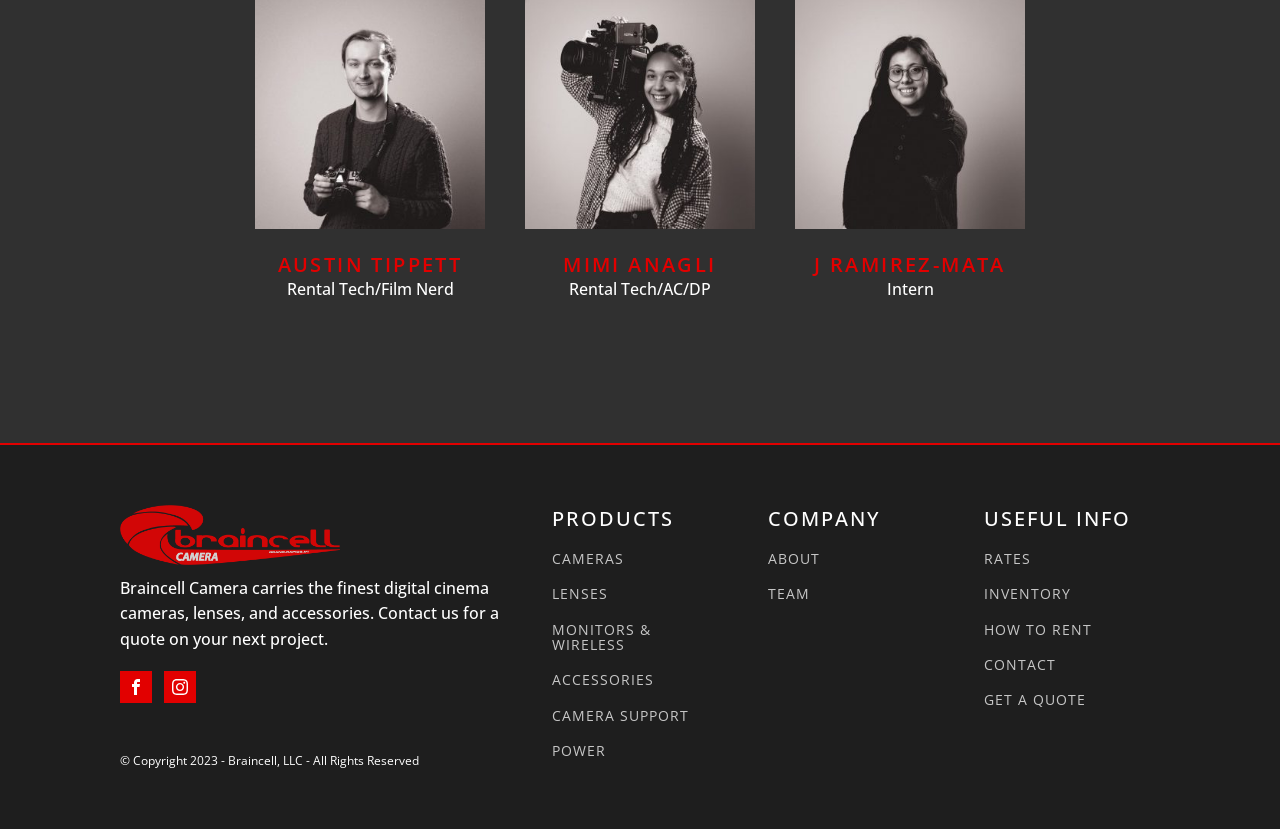What is the purpose of the company?
Based on the screenshot, give a detailed explanation to answer the question.

The purpose of the company is rental services, as mentioned in the static text 'Braincell Camera carries the finest digital cinema cameras, lenses, and accessories. Contact us for a quote on your next project.'